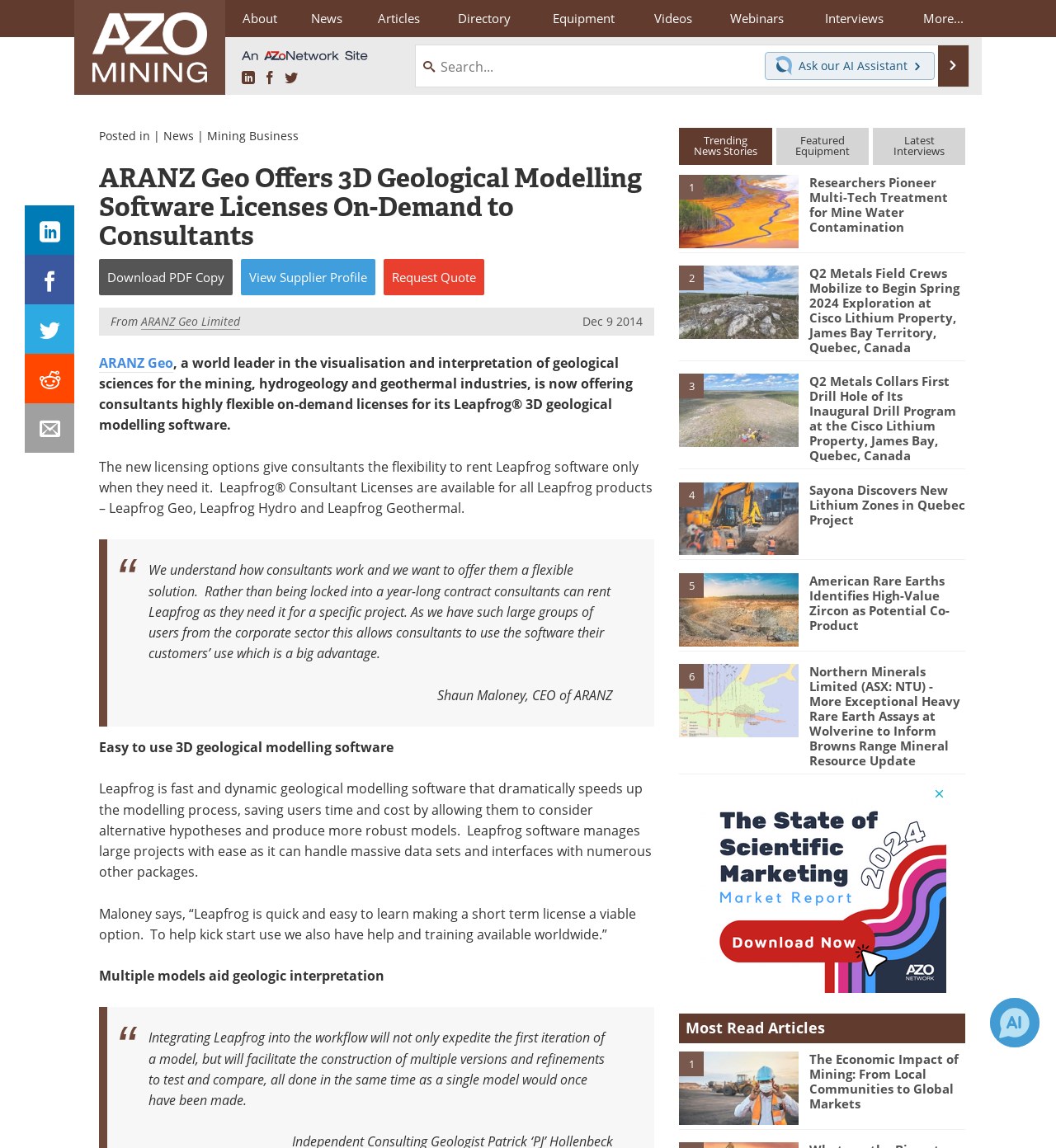Locate the bounding box coordinates of the area where you should click to accomplish the instruction: "Read the latest news".

[0.643, 0.152, 0.914, 0.22]